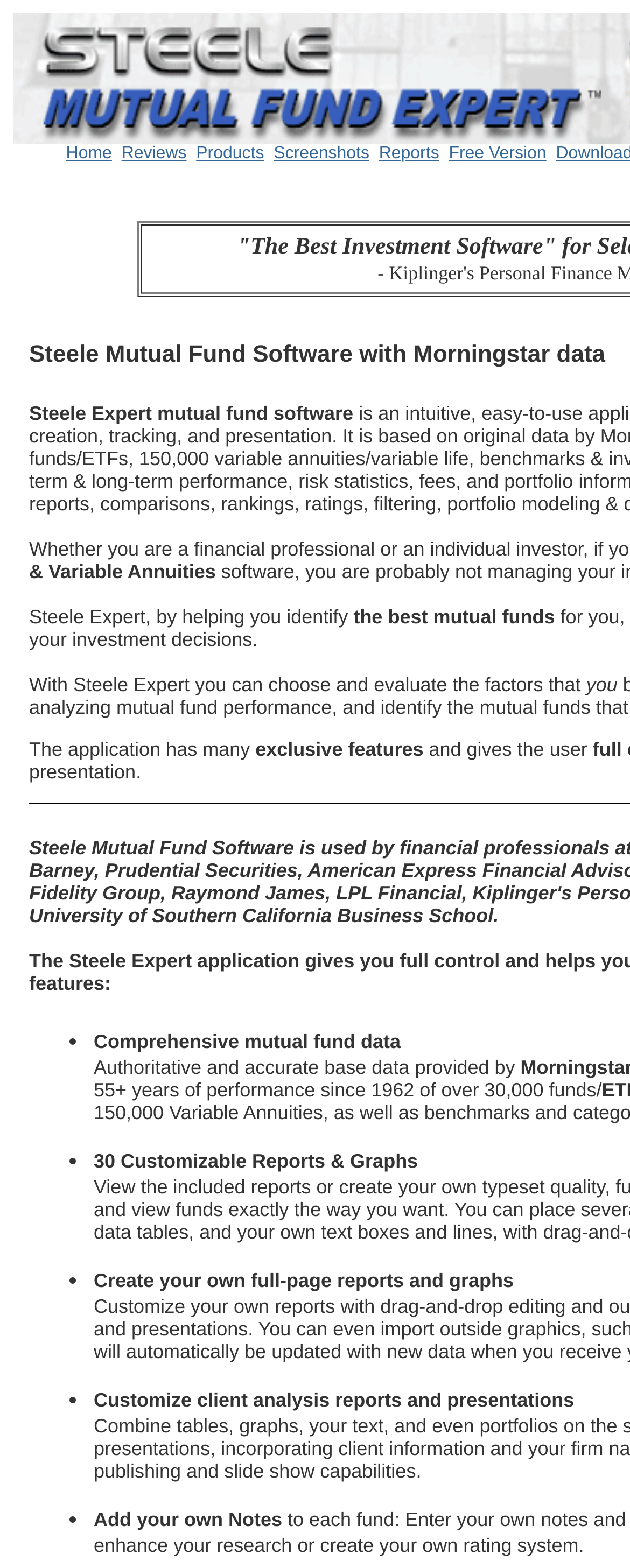Identify the bounding box of the HTML element described here: "Free Version". Provide the coordinates as four float numbers between 0 and 1: [left, top, right, bottom].

[0.712, 0.092, 0.867, 0.104]